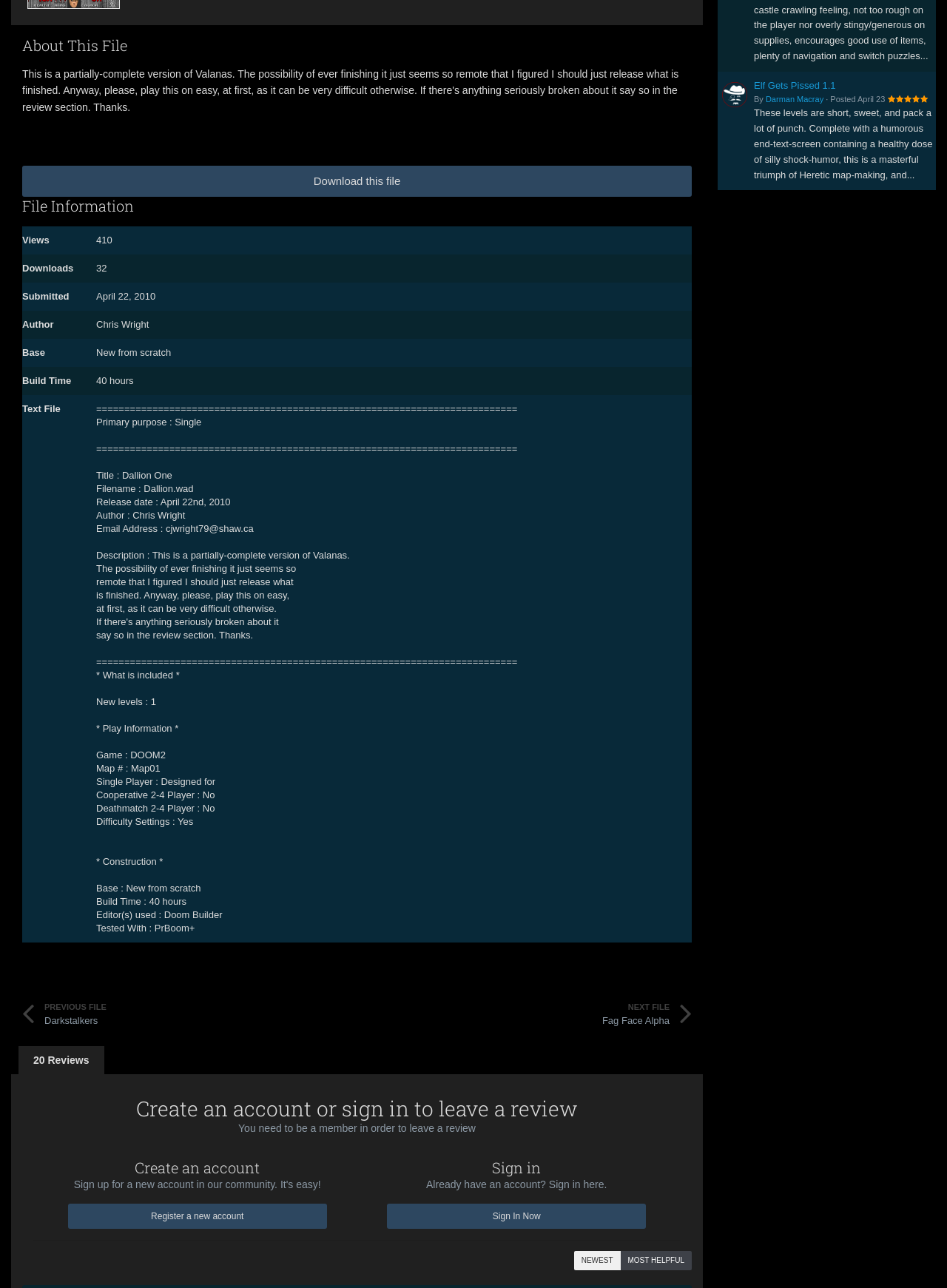Provide the bounding box coordinates for the UI element described in this sentence: "ben". The coordinates should be four float values between 0 and 1, i.e., [left, top, right, bottom].

None